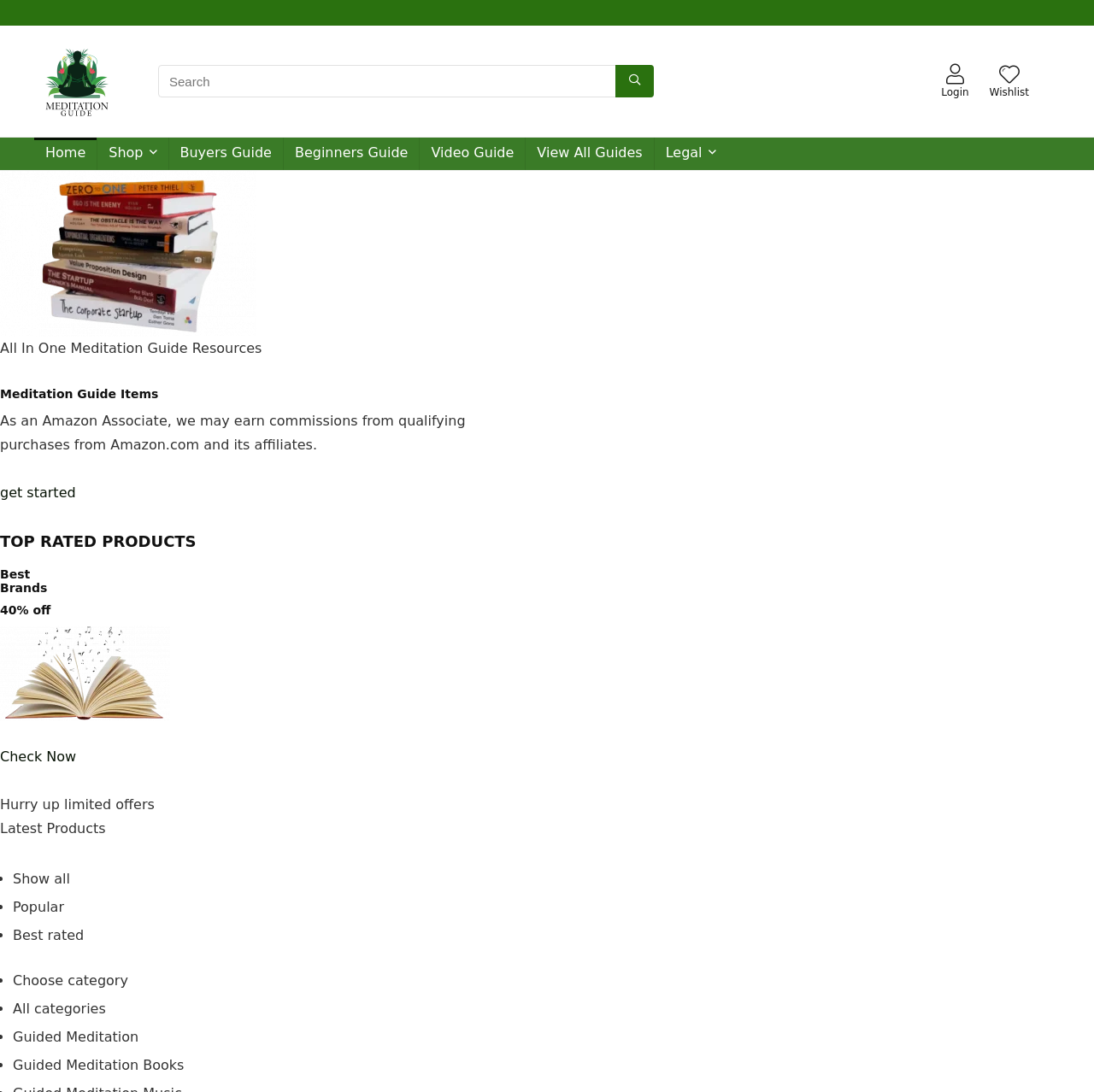From the screenshot, find the bounding box of the UI element matching this description: "Video Guide". Supply the bounding box coordinates in the form [left, top, right, bottom], each a float between 0 and 1.

[0.384, 0.126, 0.48, 0.156]